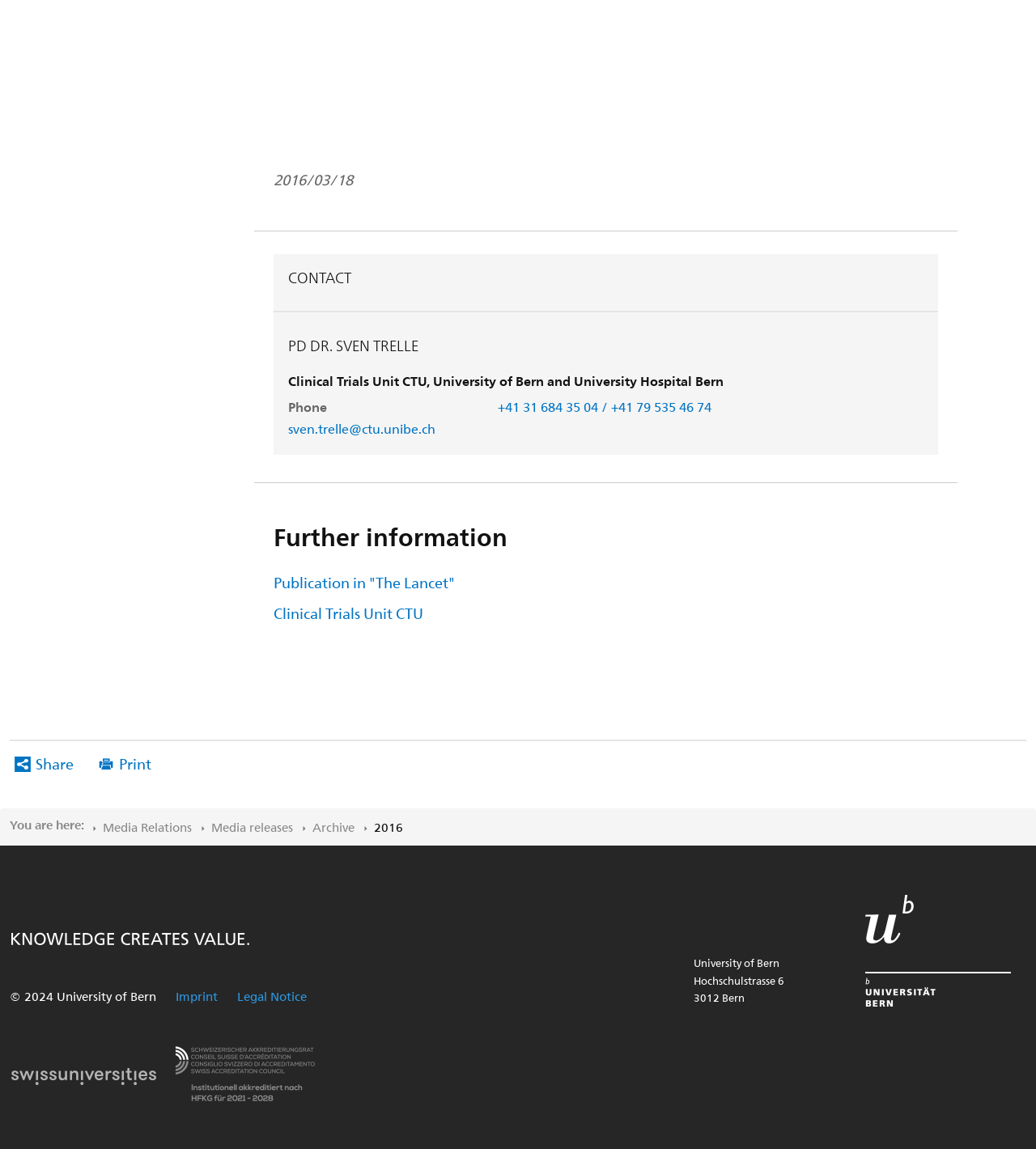What is the phone number of Dr. Sven Trelle?
Look at the image and provide a short answer using one word or a phrase.

+41 31 684 35 04 / +41 79 535 46 74